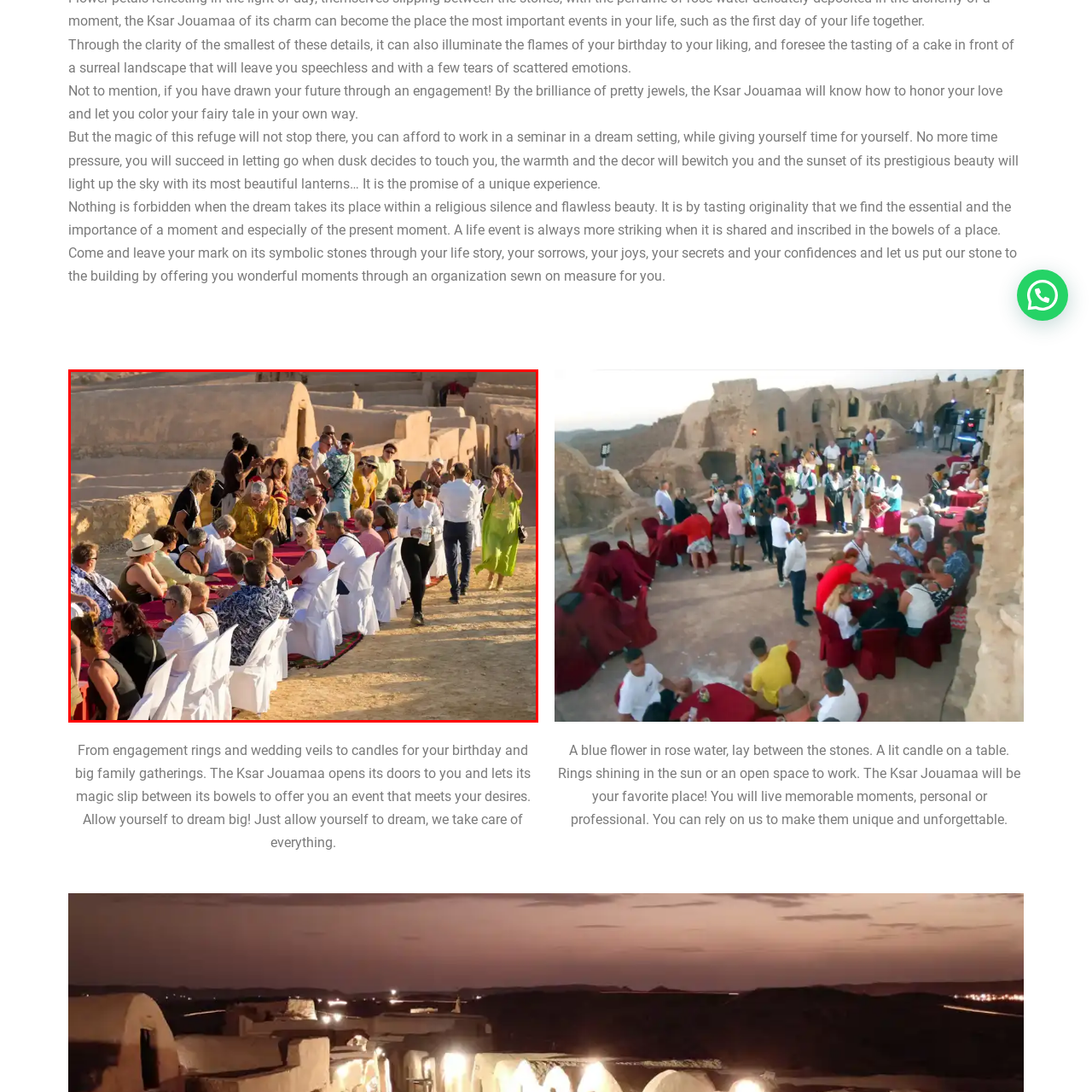Focus on the image surrounded by the red bounding box, please answer the following question using a single word or phrase: What is the atmosphere of the gathering?

welcoming